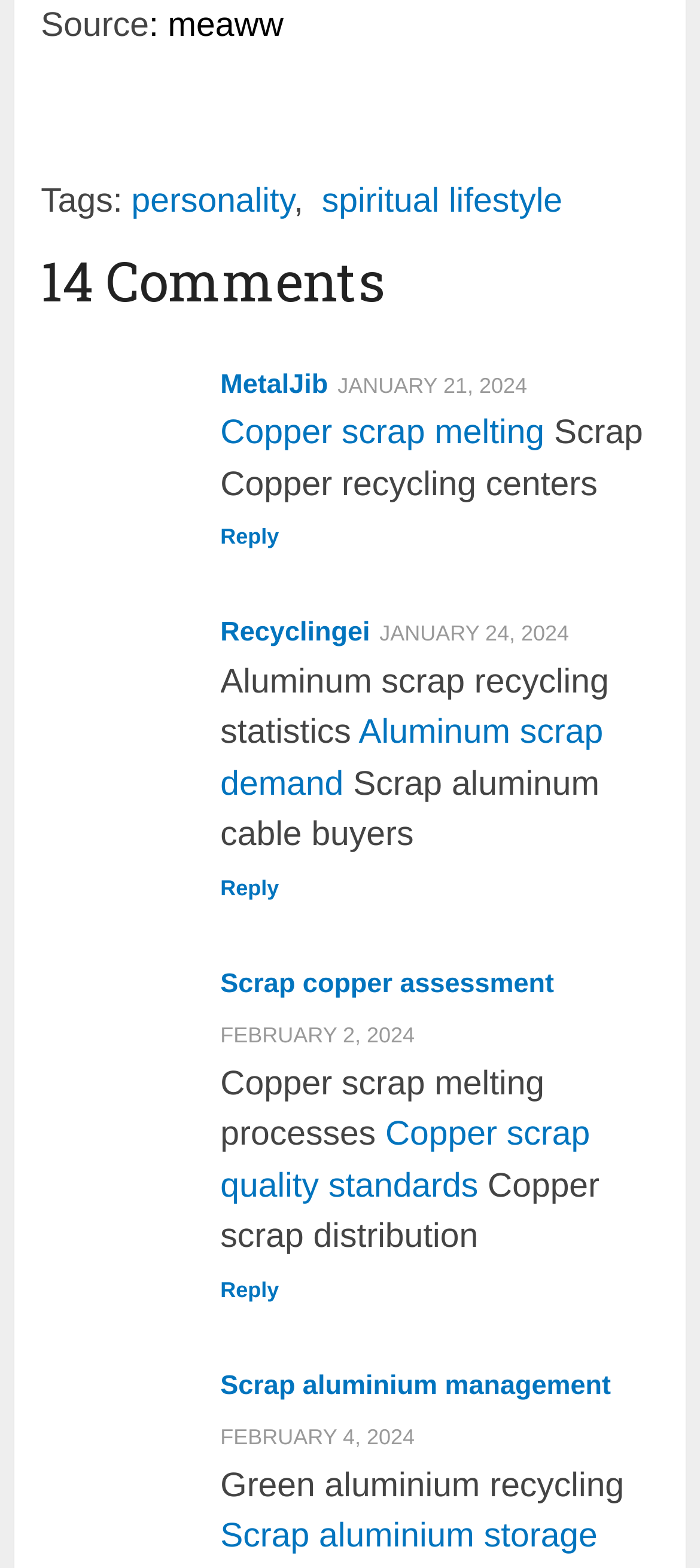Who replied to MetalJib?
Look at the screenshot and provide an in-depth answer.

The webpage does not specify who replied to MetalJib, but it provides a link to 'Reply to MetalJib'.